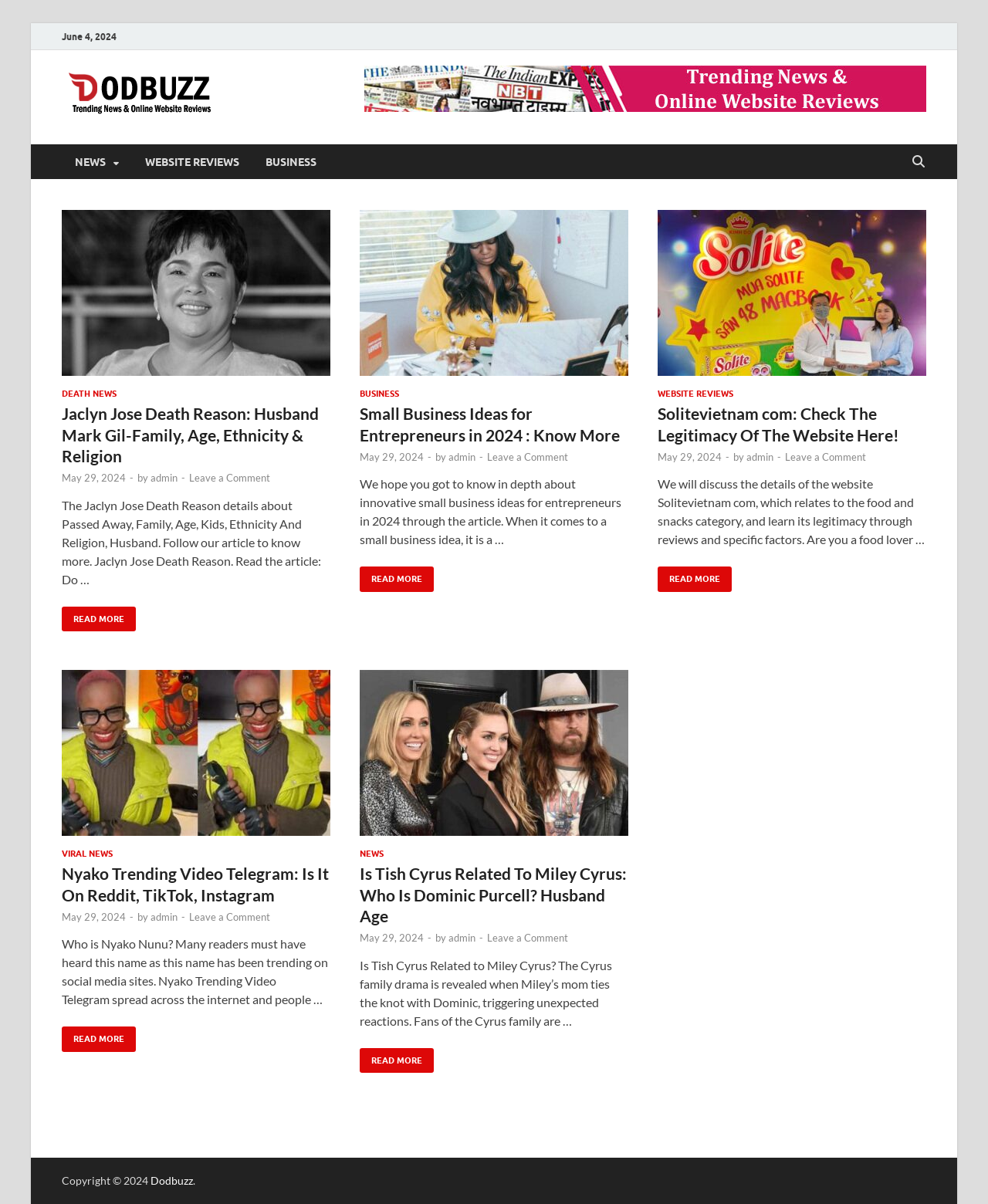Summarize the webpage in an elaborate manner.

The webpage is titled "Dodbuzz - Trending News & Online Website Reviews" and features a header section with a logo, navigation links, and a date display showing "June 4, 2024". Below the header, there is a banner advertisement.

The main content area is divided into four columns, each containing a series of article summaries. The articles are categorized into news, website reviews, and business sections. Each article summary includes a title, a brief description, and a "Read More" link. The articles are arranged in a grid layout, with three columns of articles in the top section and one column in the bottom section.

The first column of articles includes news stories, such as "Jaclyn Jose Death Reason" and "Nyako Trending Video Telegram". The second column features website reviews, including "Solitevietnam com Online Website Reviews". The third column has business-related articles, such as "A Guide to Small Business Ideas for Entrepreneurs in 2024". The bottom section has an additional news article, "Is Tish Cyrus Related To Miley Cyrus".

Each article summary includes an image, a title, and a brief description. The titles are links to the full articles, and some of them have additional links to related topics or categories. The descriptions provide a brief overview of the article's content, and some of them include quotes or key points from the article.

There are also several navigation links at the top of the page, including "NEWS", "WEBSITE REVIEWS", and "BUSINESS", which allow users to filter the articles by category. A search icon is also present at the top right corner of the page.